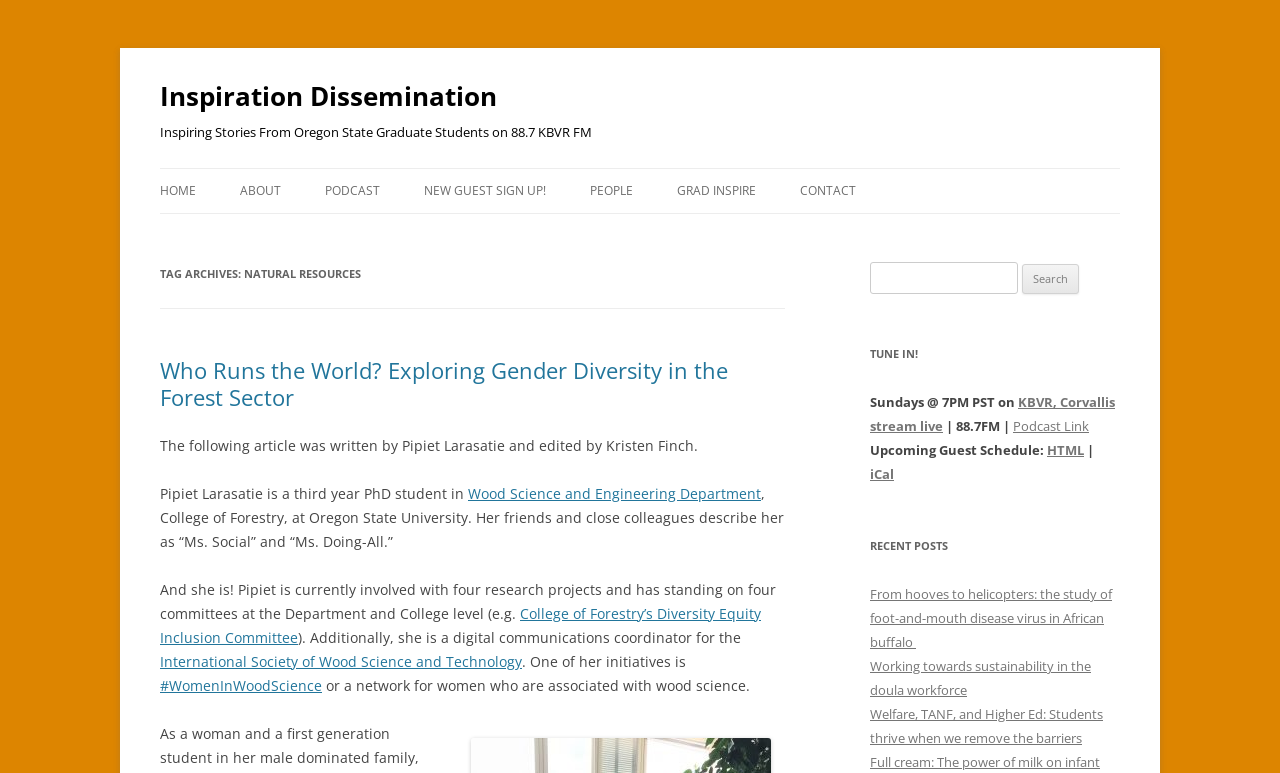Please provide a detailed answer to the question below by examining the image:
What is the name of the university where Pipiet Larasatie is a PhD student?

The name of the university where Pipiet Larasatie is a PhD student is Oregon State University, which is indicated by the static text element with the text 'College of Forestry, at Oregon State University'.